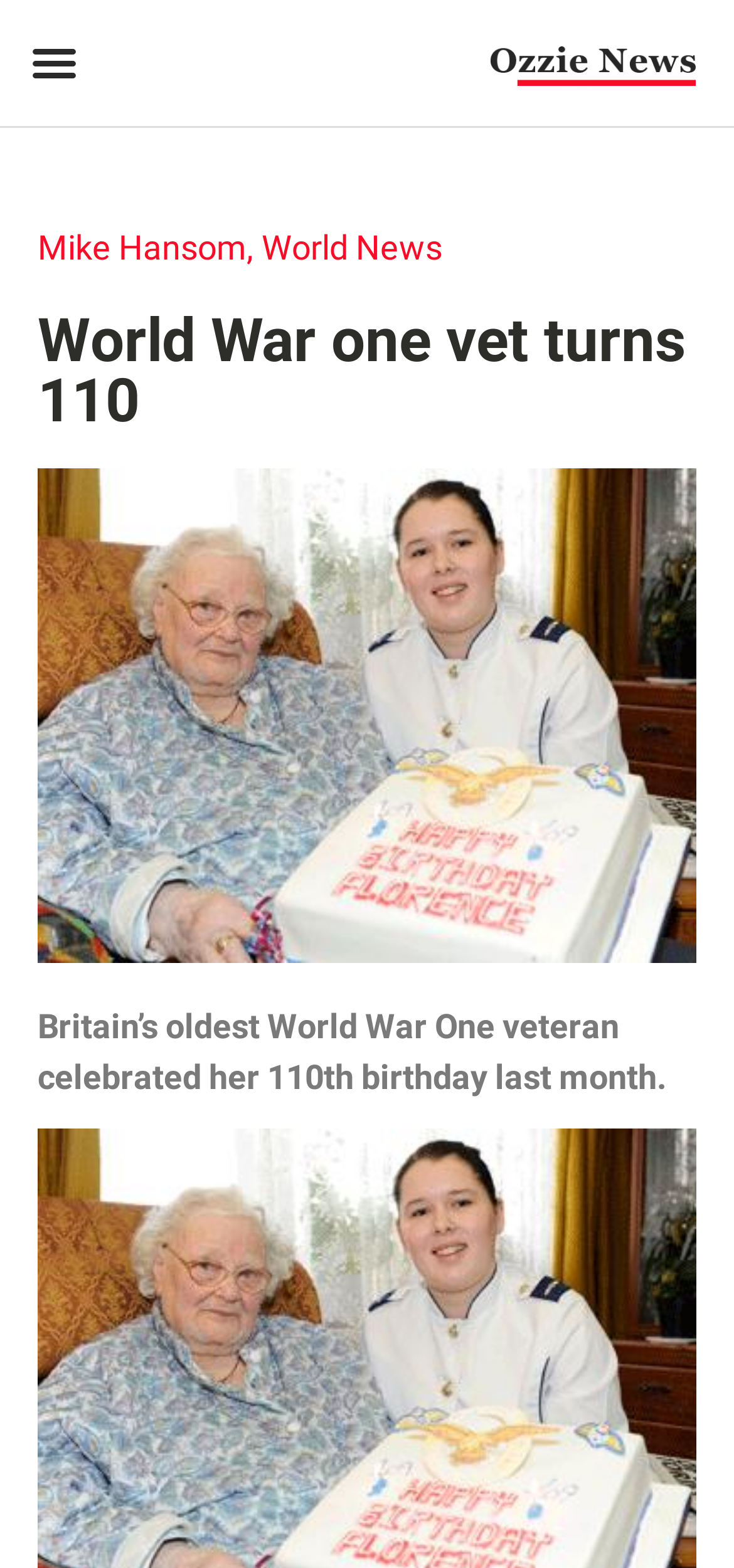Give an extensive and precise description of the webpage.

The webpage is about a news article featuring Britain's oldest World War One veteran, Florence Green, who celebrated her 110th birthday last month. At the top left corner, there is a button labeled "Menu Toggle". Next to it, on the top right corner, is an image with the logo "Ozzie News". Below the image, there are three links: "Mike Hansom", followed by a comma, and then "World News". 

The main heading "World War one vet turns 110" is located below the links, spanning almost the entire width of the page. Underneath the heading, there is a paragraph of text that summarizes the article, stating that Britain's oldest World War One veteran celebrated her 110th birthday last month.